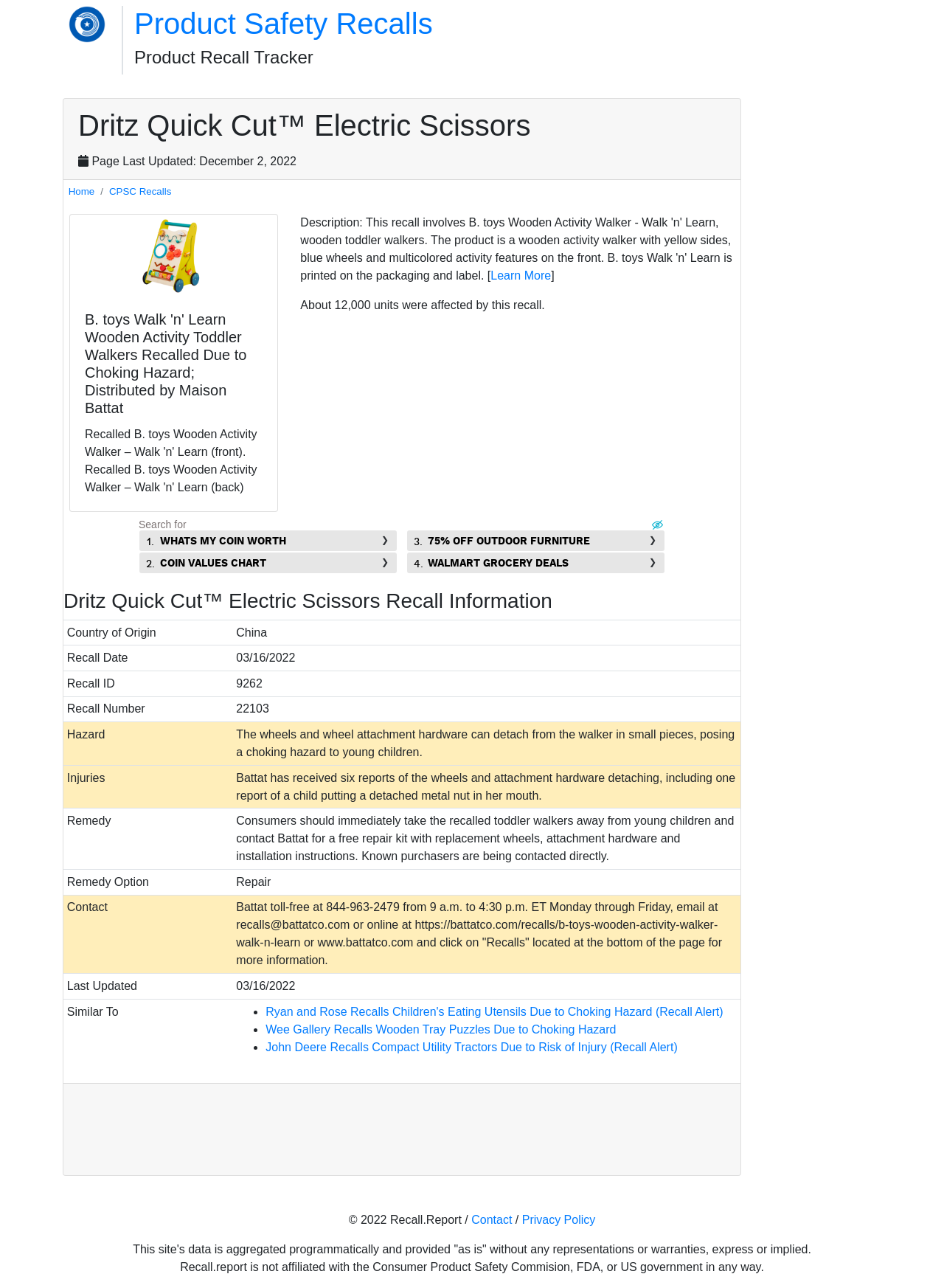Provide a one-word or brief phrase answer to the question:
What is the contact information for Battat?

844-963-2479